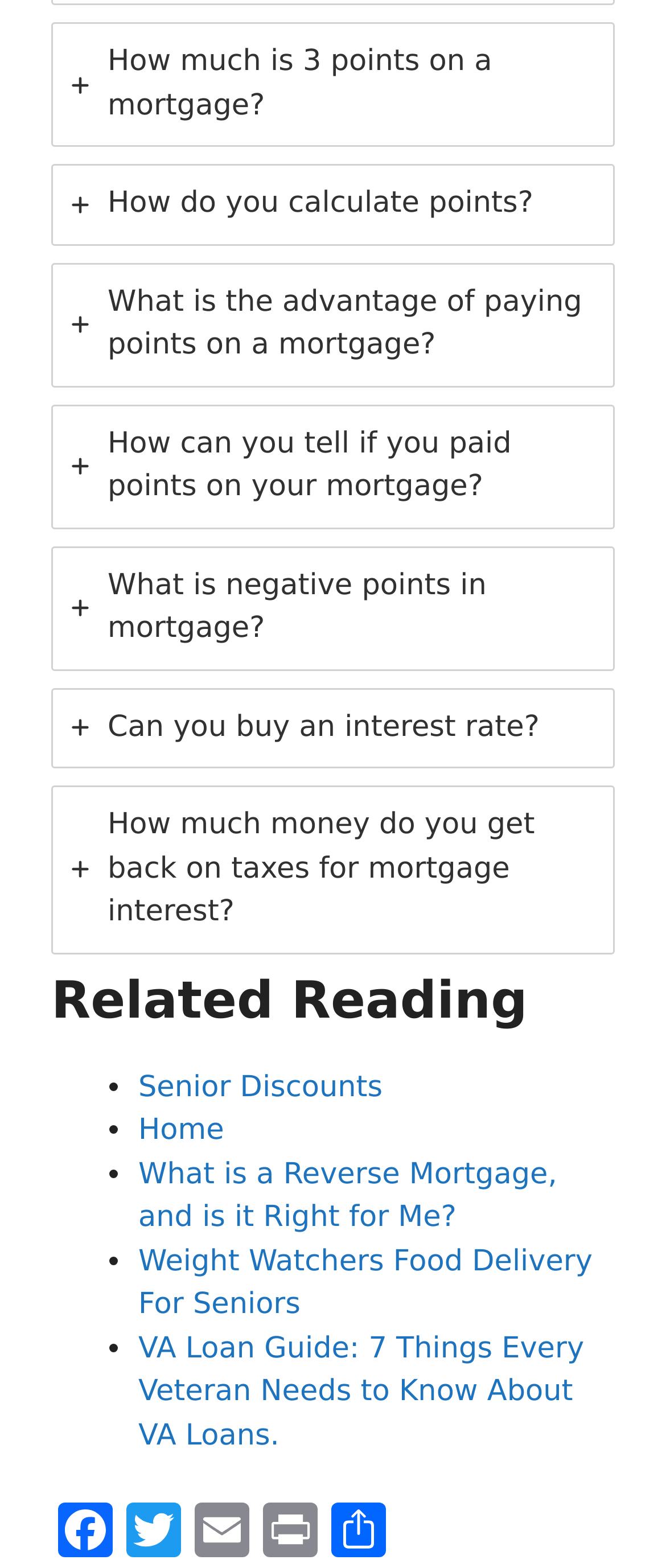Identify the bounding box coordinates for the element that needs to be clicked to fulfill this instruction: "Follow on Twitter". Provide the coordinates in the format of four float numbers between 0 and 1: [left, top, right, bottom].

None